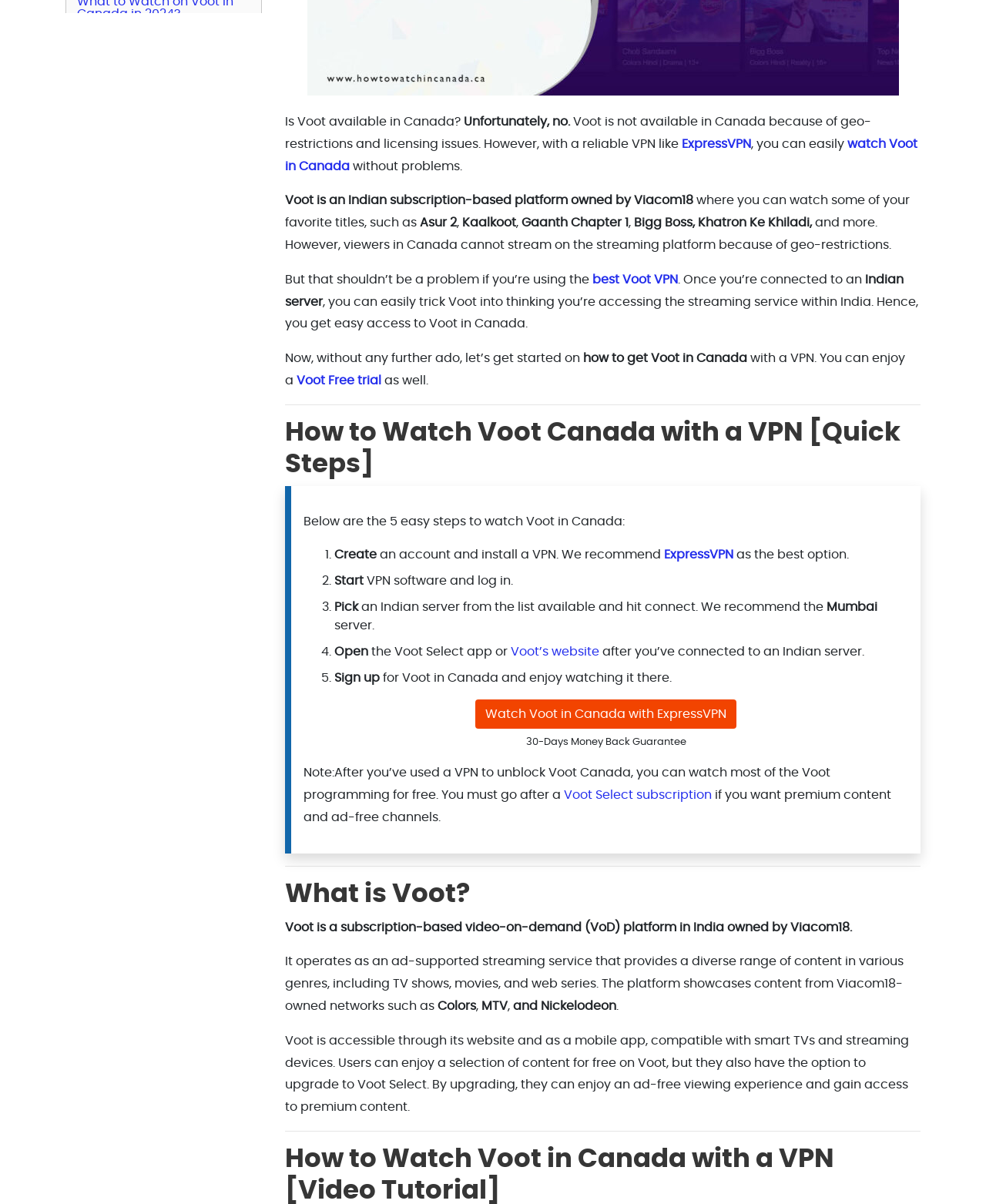Identify the bounding box coordinates for the UI element that matches this description: "Voot Select subscription".

[0.572, 0.655, 0.722, 0.666]